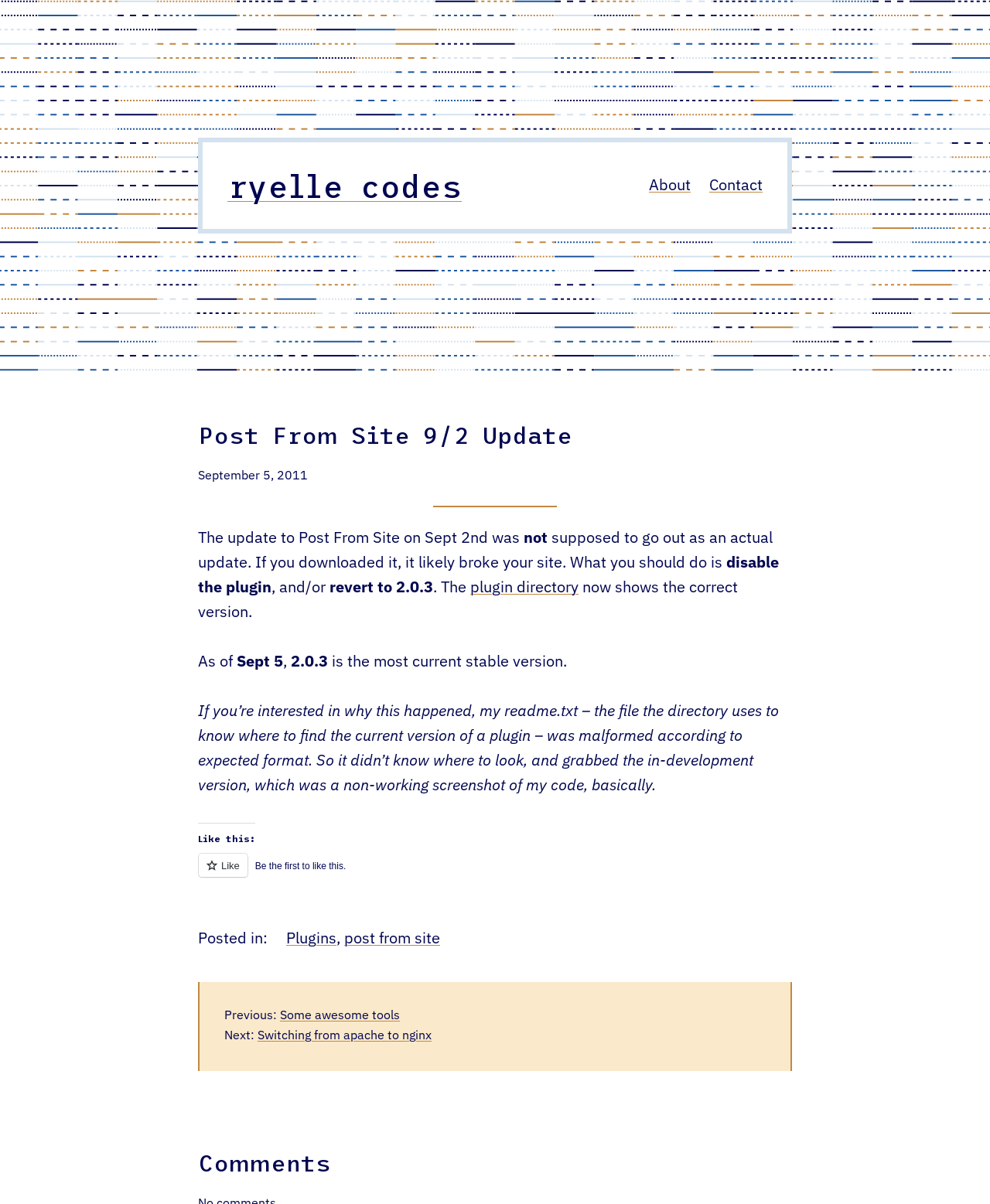What is the current stable version of the plugin?
Use the information from the screenshot to give a comprehensive response to the question.

The webpage states that as of Sept 5, 2.0.3 is the most current stable version of the plugin, and users should revert to this version if they downloaded the faulty update.